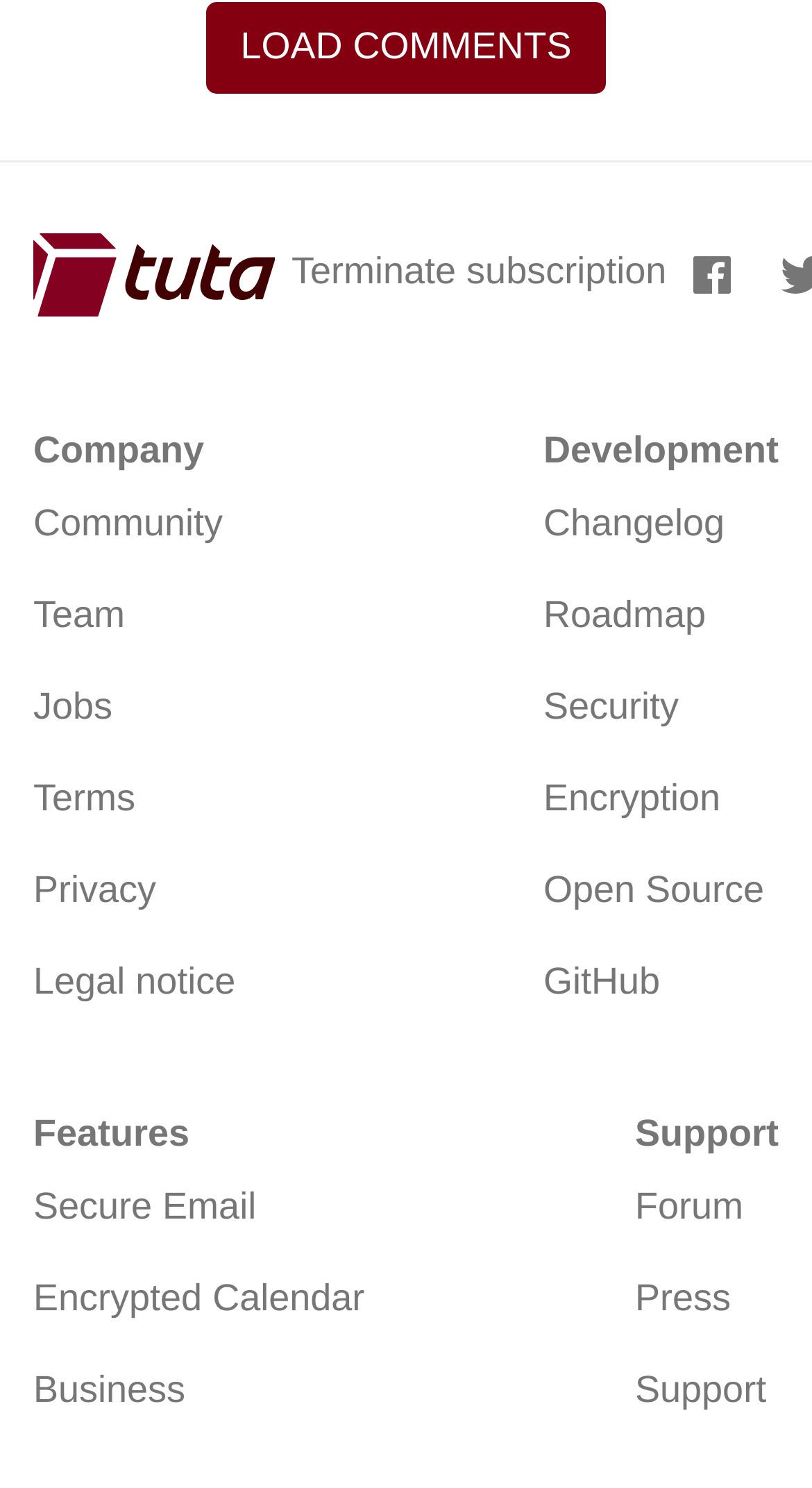Determine the bounding box coordinates for the area that needs to be clicked to fulfill this task: "Click the LOAD COMMENTS button". The coordinates must be given as four float numbers between 0 and 1, i.e., [left, top, right, bottom].

[0.255, 0.001, 0.745, 0.063]